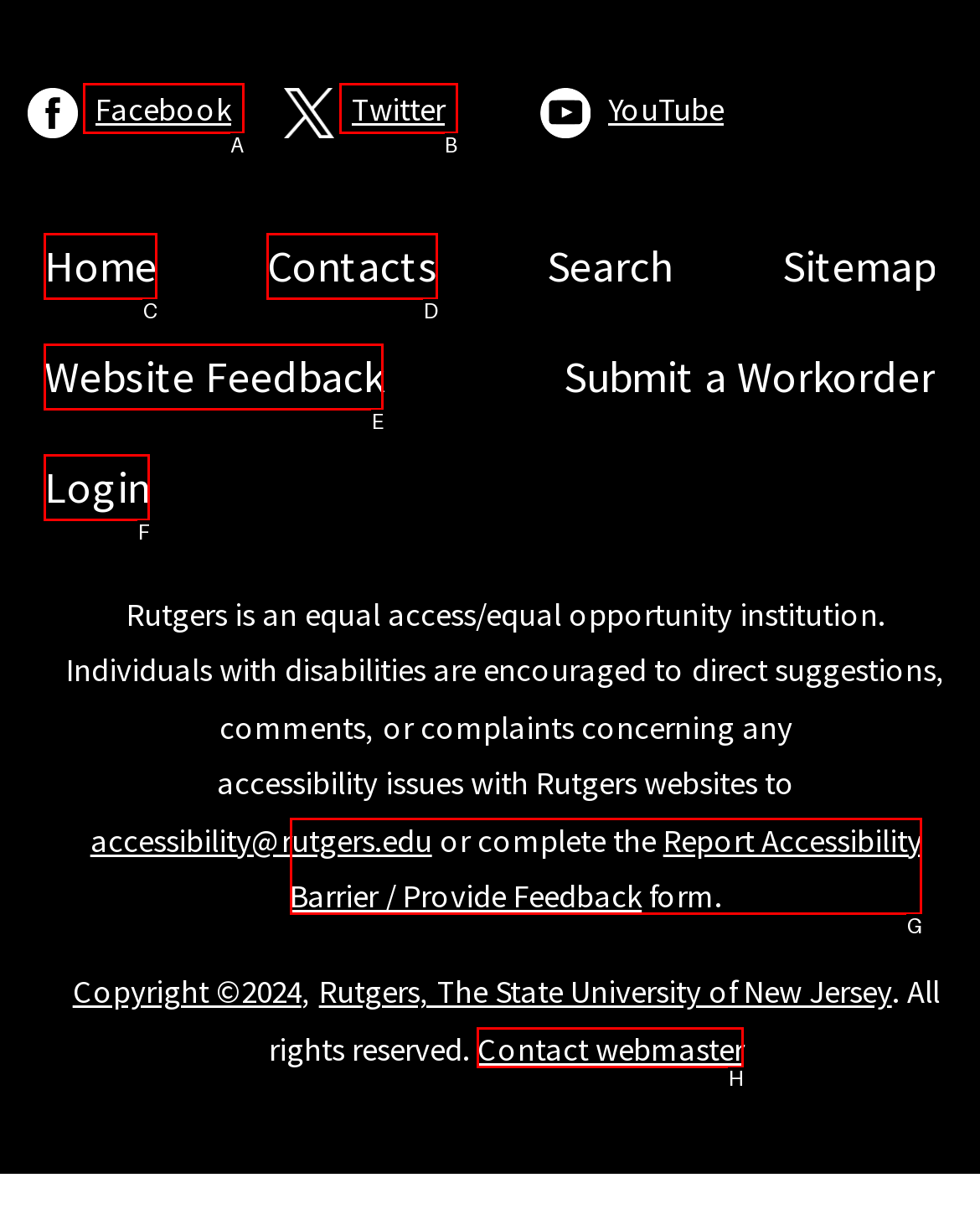Given the description: Contact webmaster, identify the HTML element that fits best. Respond with the letter of the correct option from the choices.

H